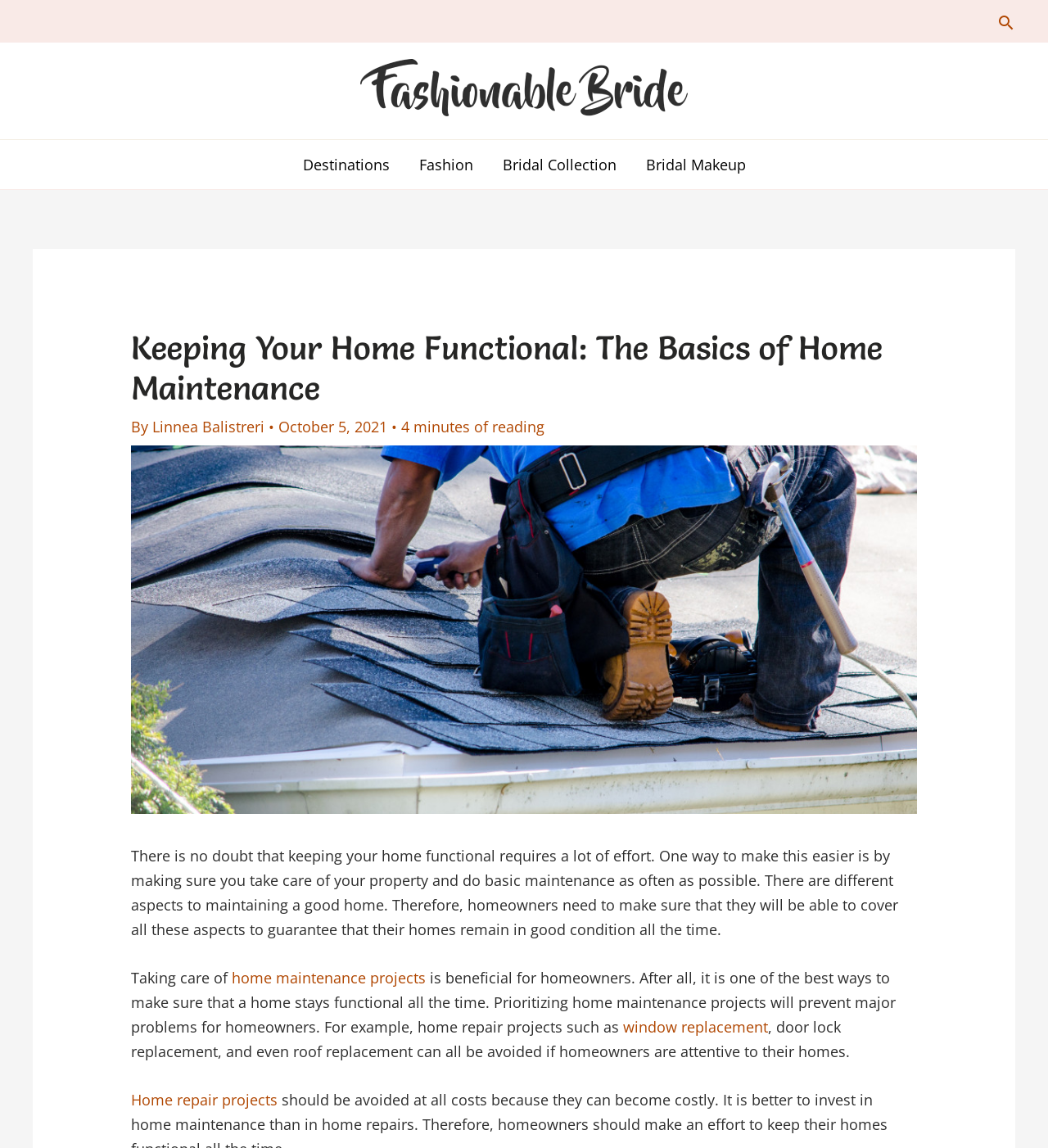Generate a comprehensive description of the contents of the webpage.

The webpage is about home maintenance and repair, with a focus on providing tips for homeowners. At the top right corner, there is a search icon link. Below it, there is a site logo, which is an image, accompanied by a link. 

On the top navigation bar, there are four links: "Destinations", "Fashion", "Bridal Collection", and "Bridal Makeup". 

The main content of the webpage is an article titled "Keeping Your Home Functional: The Basics of Home Maintenance". The article is written by Linnea Balistreri and was published on October 5, 2021. It is estimated to take 4 minutes to read. 

Above the article, there is an image related to fixing roof tiles. The article begins by stating that maintaining a home requires a lot of effort and that taking care of one's property through regular maintenance is essential. It highlights the importance of prioritizing home maintenance projects to prevent major problems. The article provides examples of home repair projects, such as window replacement, door lock replacement, and roof replacement, which can be avoided if homeowners are attentive to their homes. 

There are several links within the article, including "home maintenance projects" and "window replacement", which provide additional resources for readers.